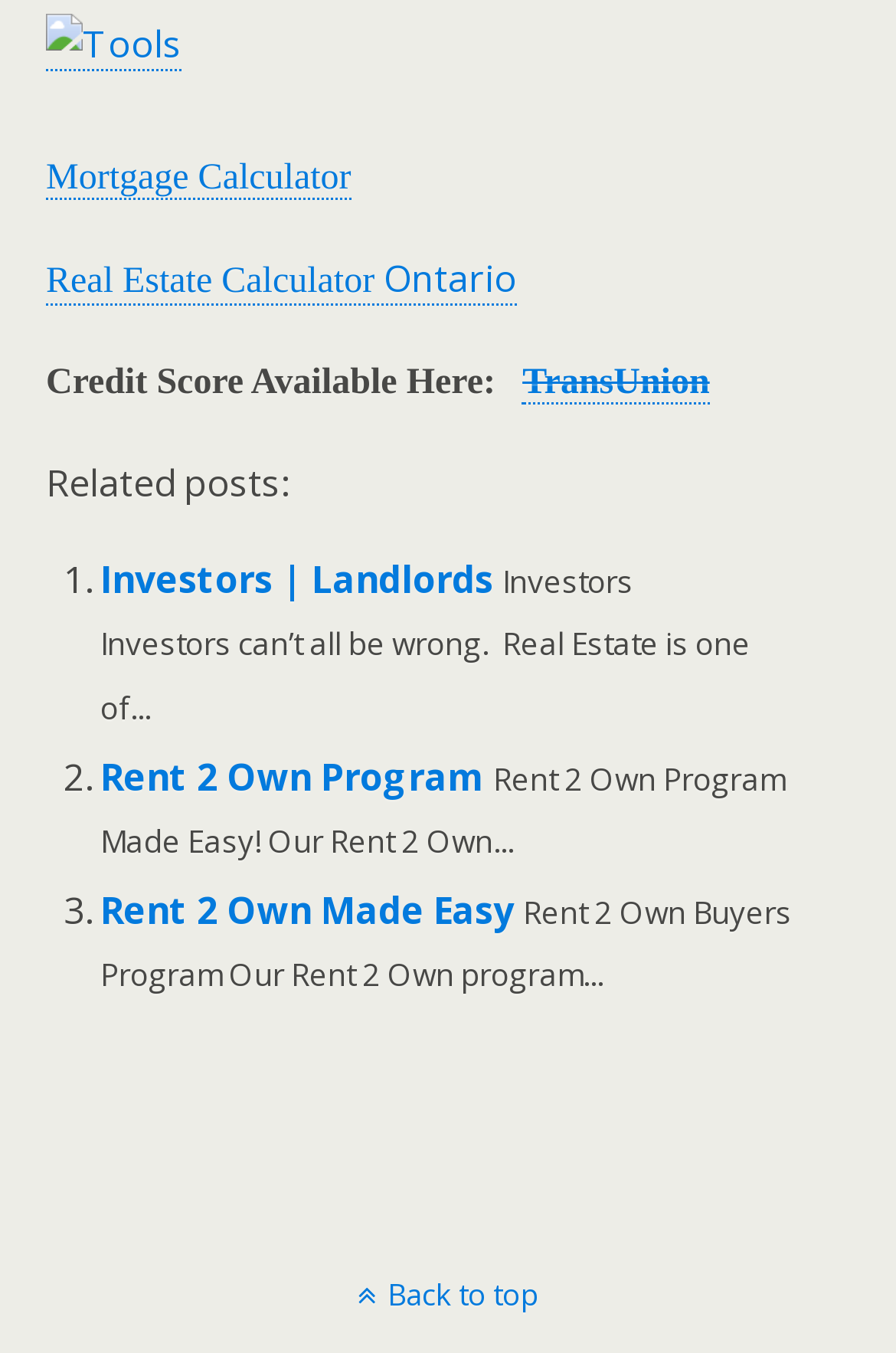Using the provided description: "Rent 2 Own Made Easy", find the bounding box coordinates of the corresponding UI element. The output should be four float numbers between 0 and 1, in the format [left, top, right, bottom].

[0.112, 0.654, 0.574, 0.692]